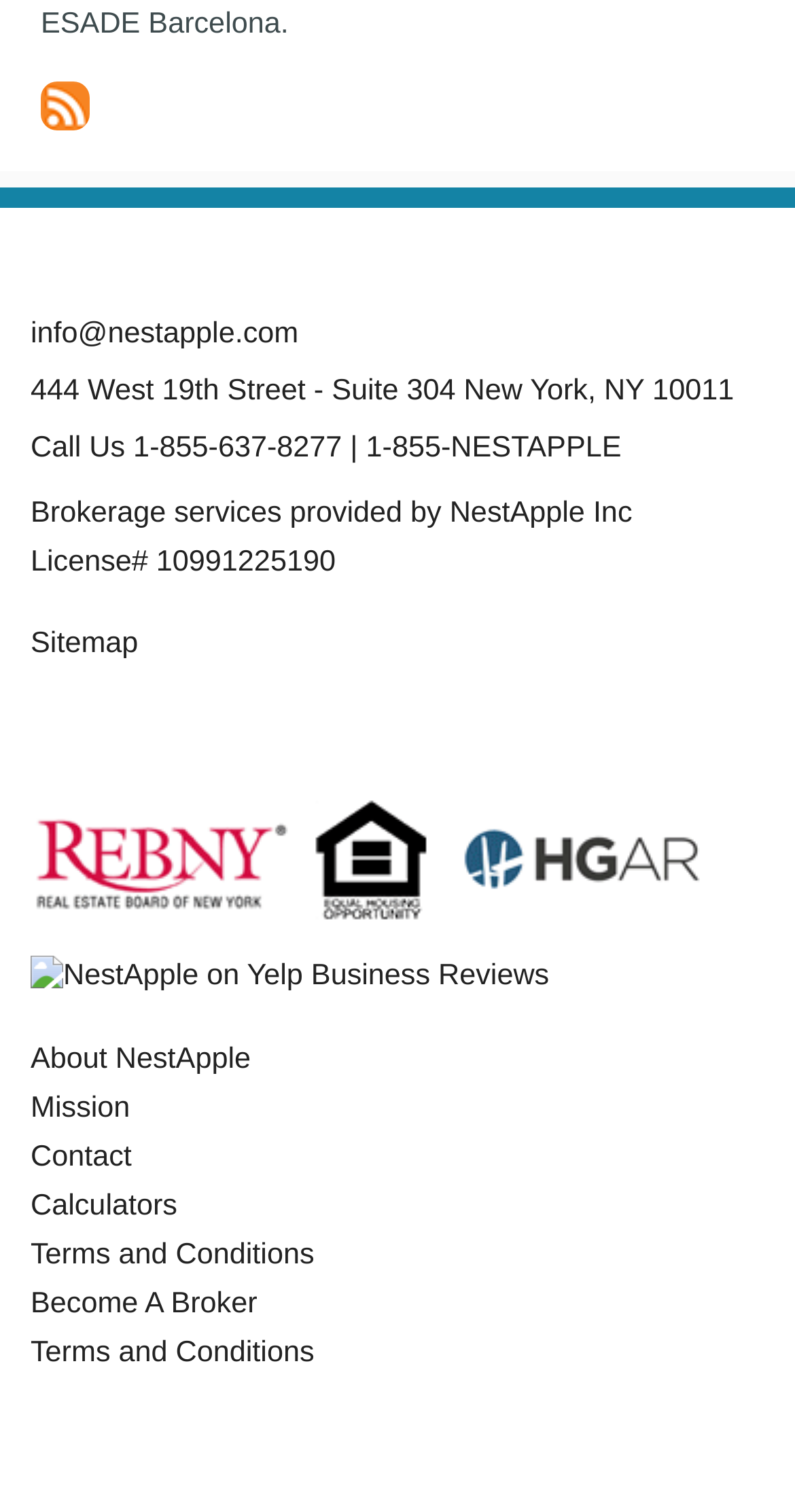Can you specify the bounding box coordinates of the area that needs to be clicked to fulfill the following instruction: "Contact Us"?

[0.038, 0.286, 0.782, 0.307]